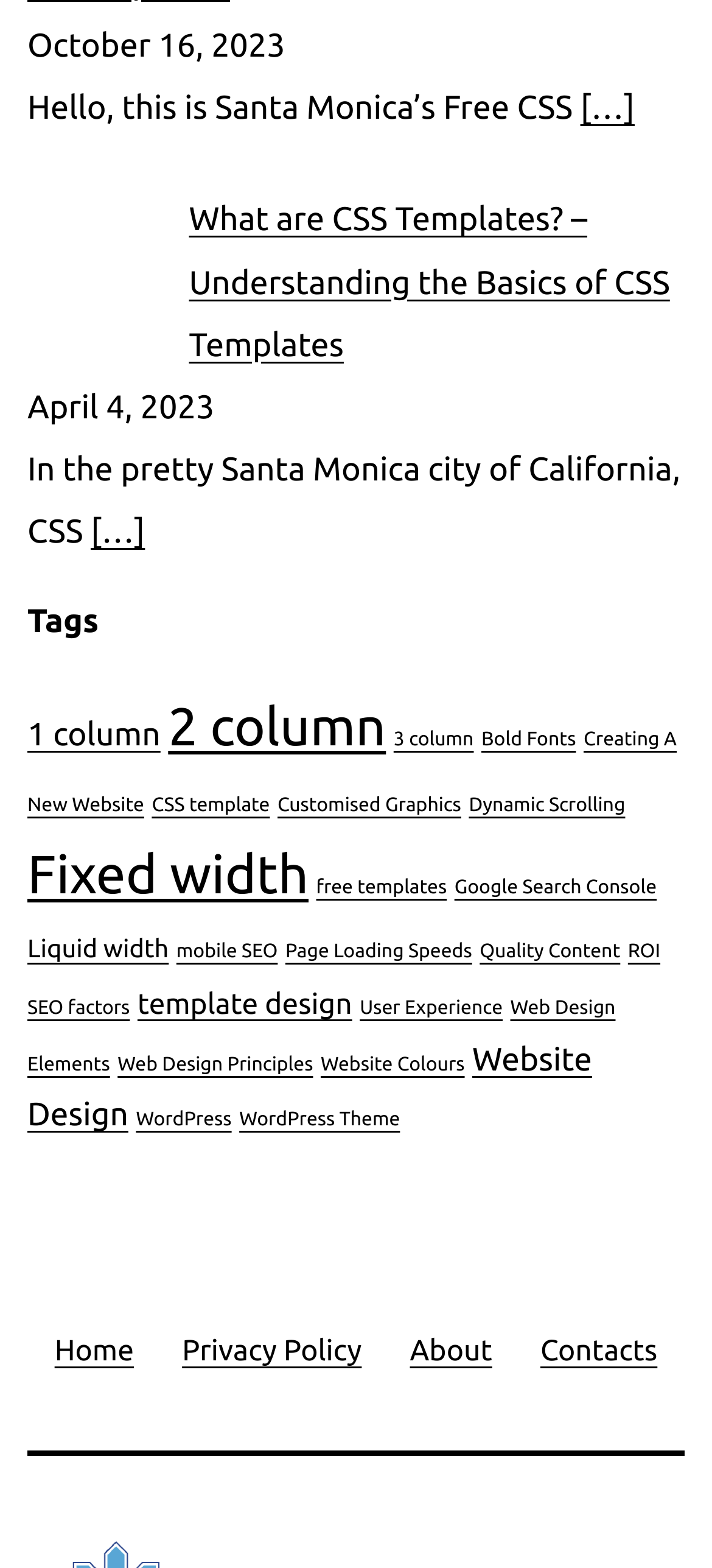What is the secondary menu item after 'Home'?
Based on the image, answer the question with as much detail as possible.

I looked at the secondary menu navigation and found the links 'Home', 'Privacy Policy', 'About', and 'Contacts'. The item after 'Home' is 'Privacy Policy'.